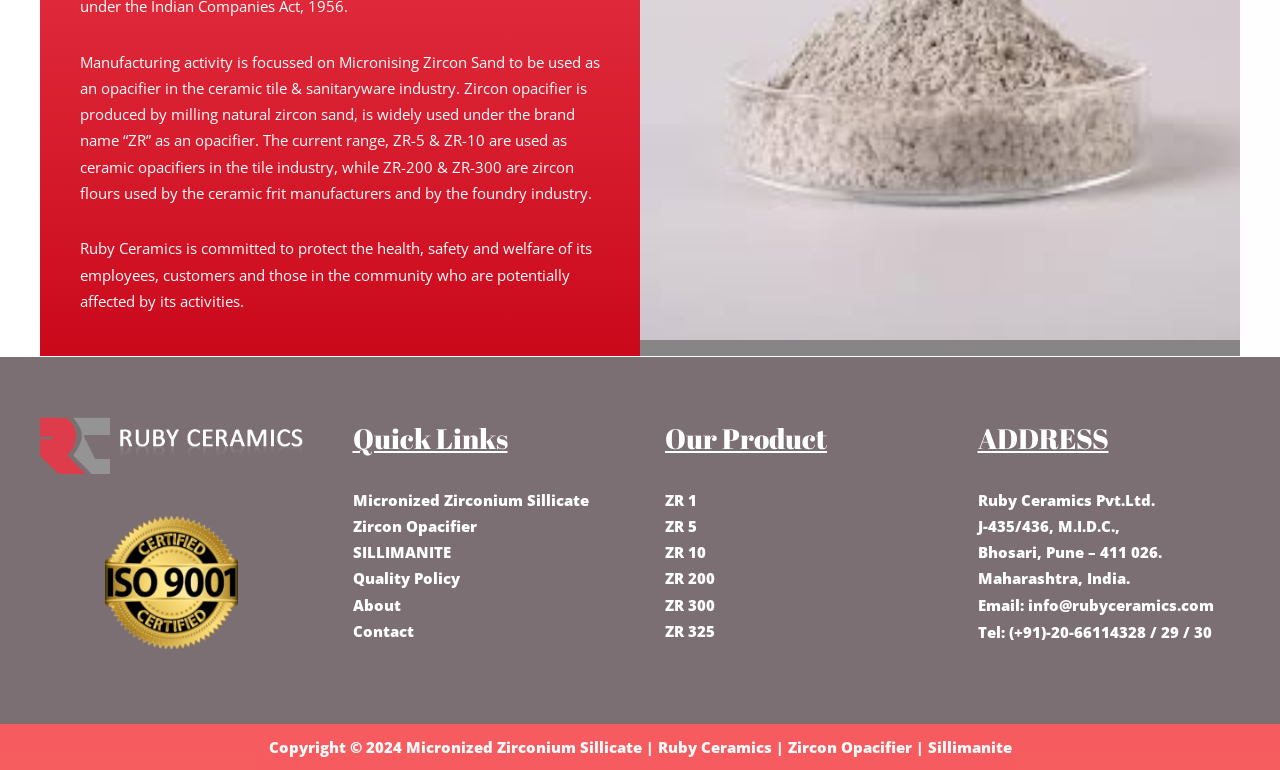Locate the UI element that matches the description ZR 10 in the webpage screenshot. Return the bounding box coordinates in the format (top-left x, top-left y, bottom-right x, bottom-right y), with values ranging from 0 to 1.

[0.52, 0.704, 0.552, 0.73]